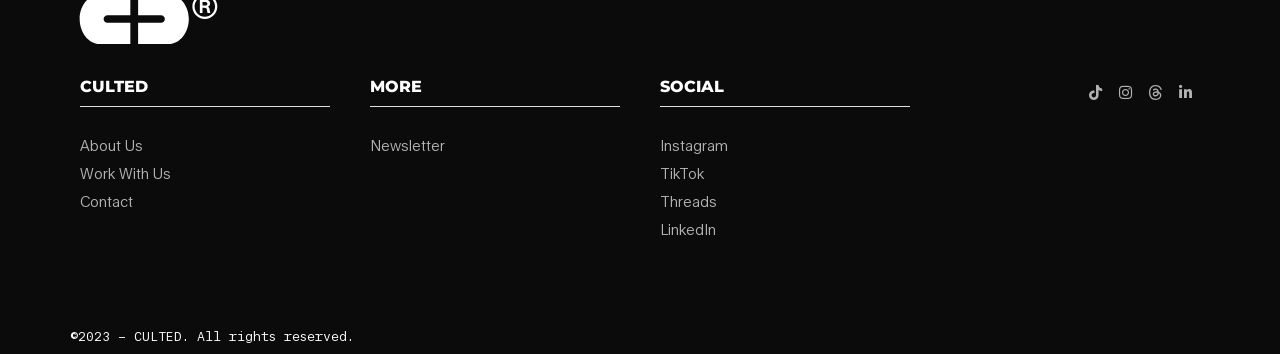Using the provided description TikTok, find the bounding box coordinates for the UI element. Provide the coordinates in (top-left x, top-left y, bottom-right x, bottom-right y) format, ensuring all values are between 0 and 1.

[0.516, 0.467, 0.55, 0.515]